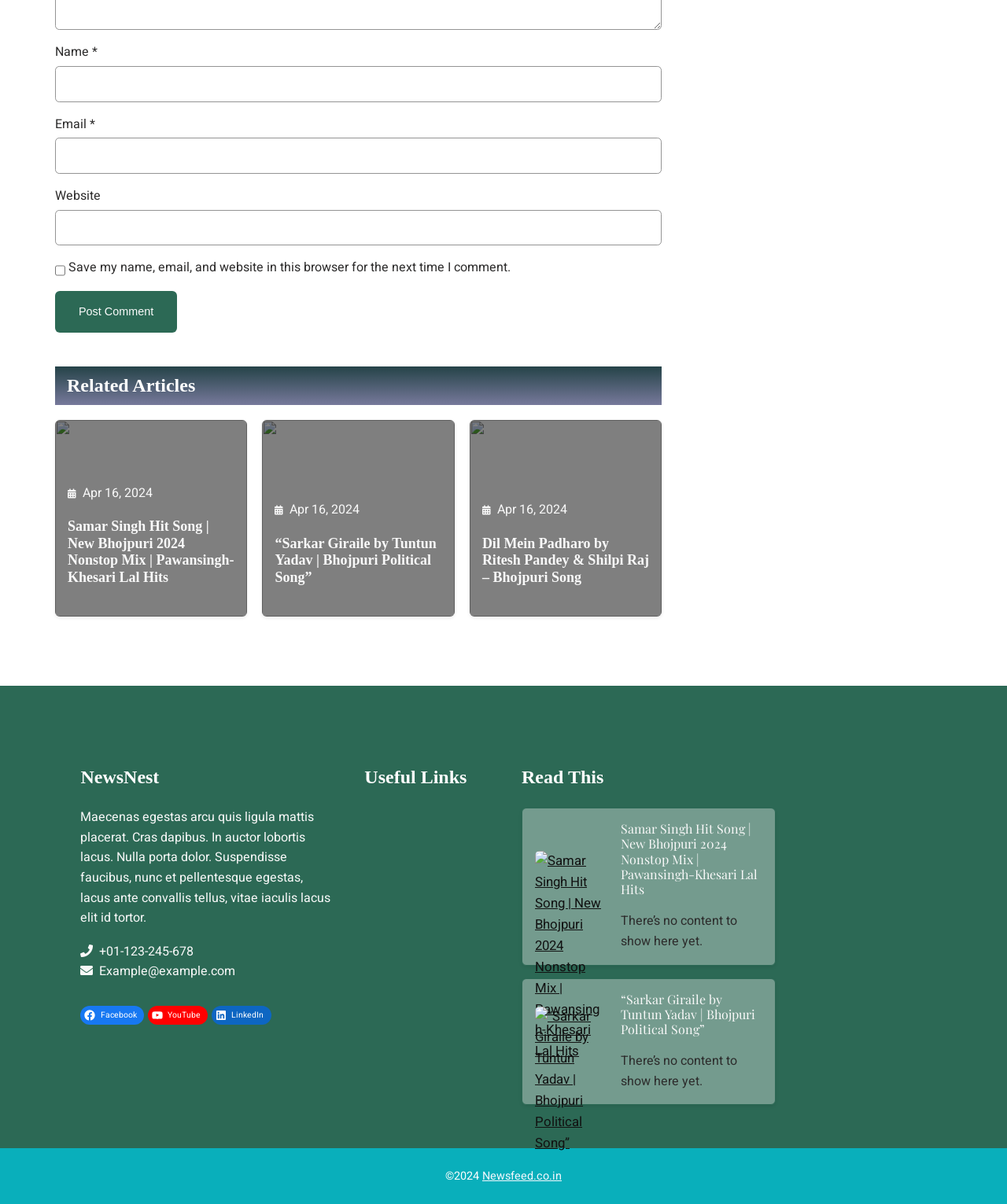Determine the bounding box for the UI element as described: "parent_node: Email * aria-describedby="email-notes" name="email"". The coordinates should be represented as four float numbers between 0 and 1, formatted as [left, top, right, bottom].

[0.055, 0.114, 0.657, 0.144]